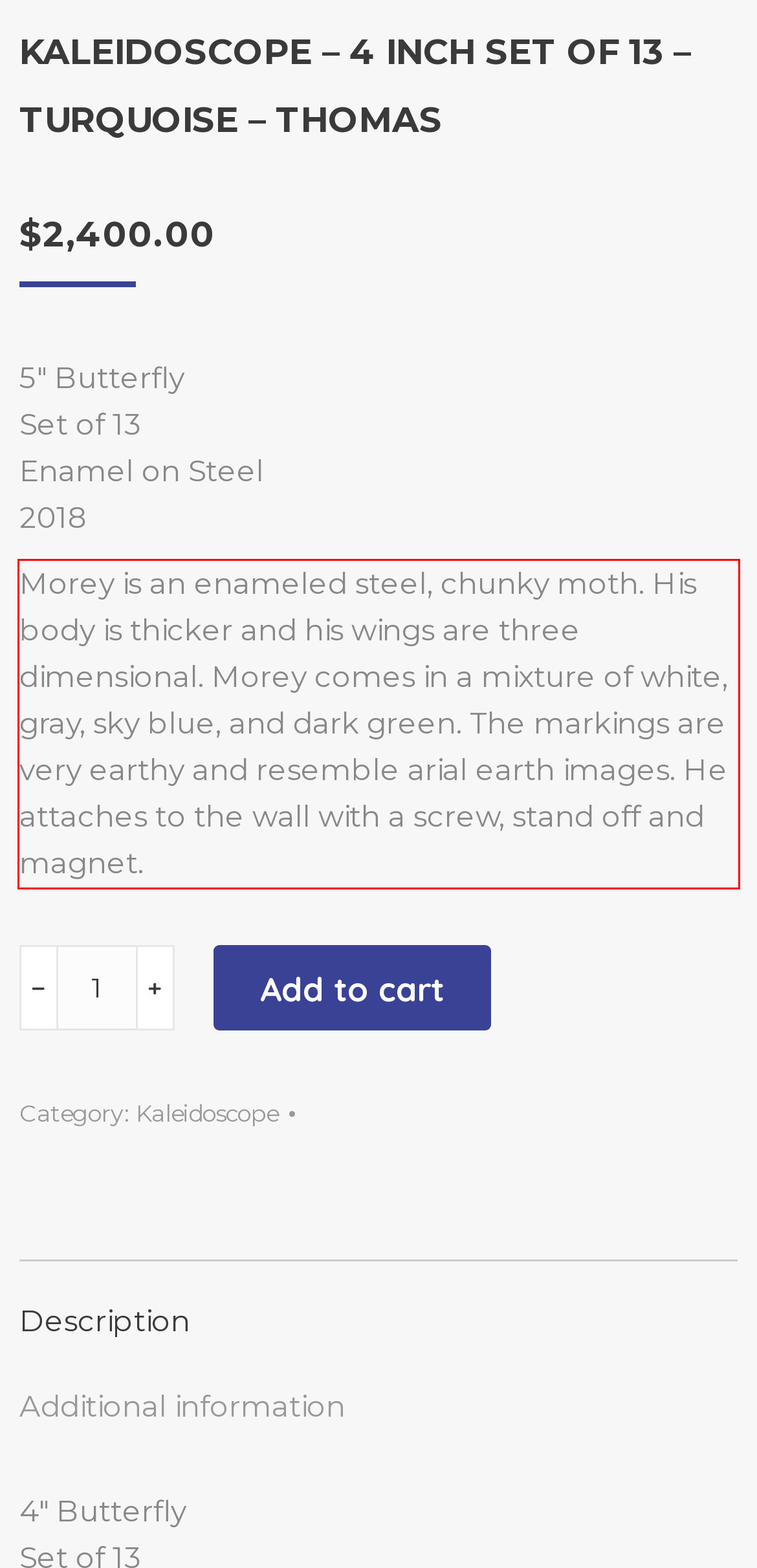Given a screenshot of a webpage with a red bounding box, extract the text content from the UI element inside the red bounding box.

Morey is an enameled steel, chunky moth. His body is thicker and his wings are three dimensional. Morey comes in a mixture of white, gray, sky blue, and dark green. The markings are very earthy and resemble arial earth images. He attaches to the wall with a screw, stand off and magnet.